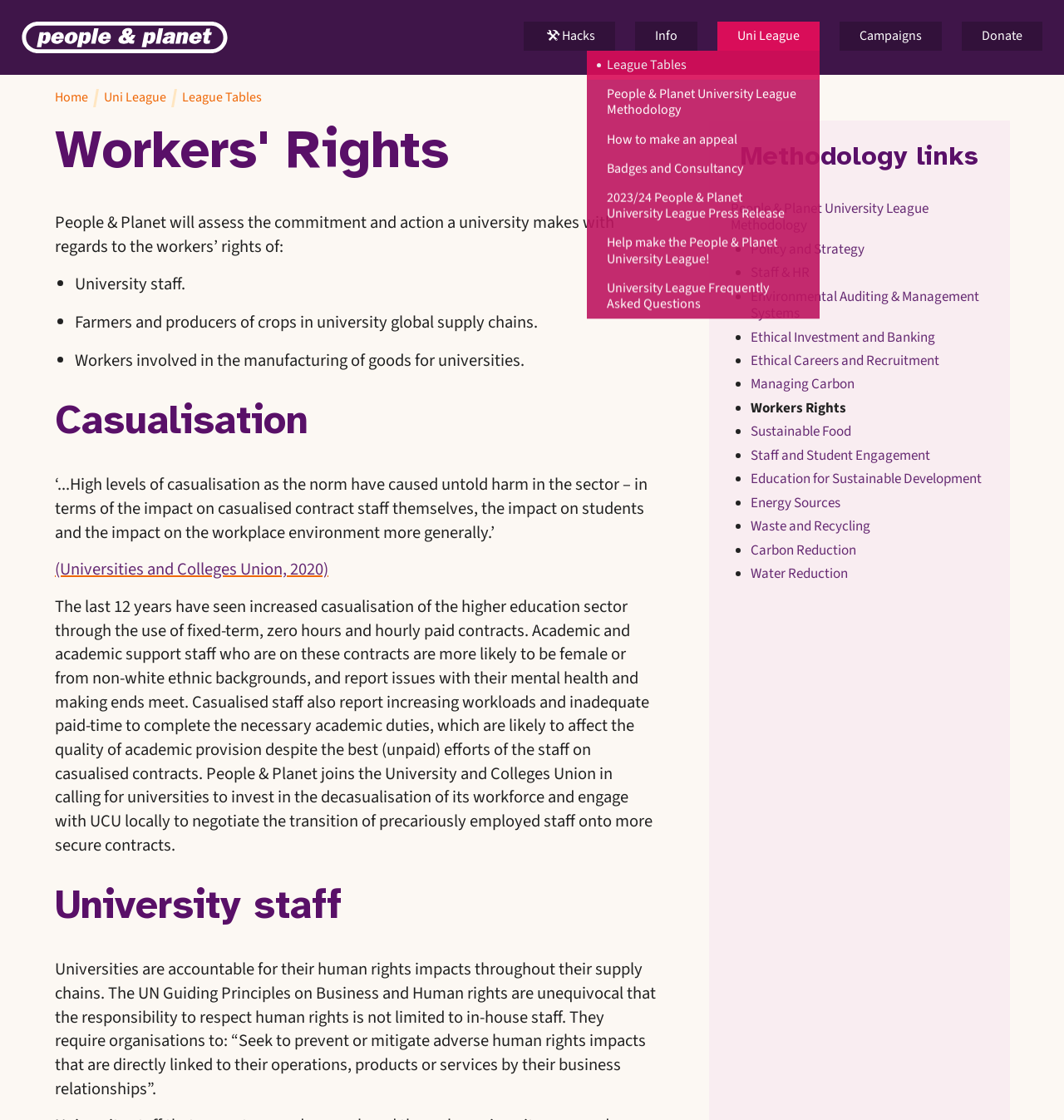Please answer the following question using a single word or phrase: 
What is the heading above the text 'Casualisation'?

Workers' Rights